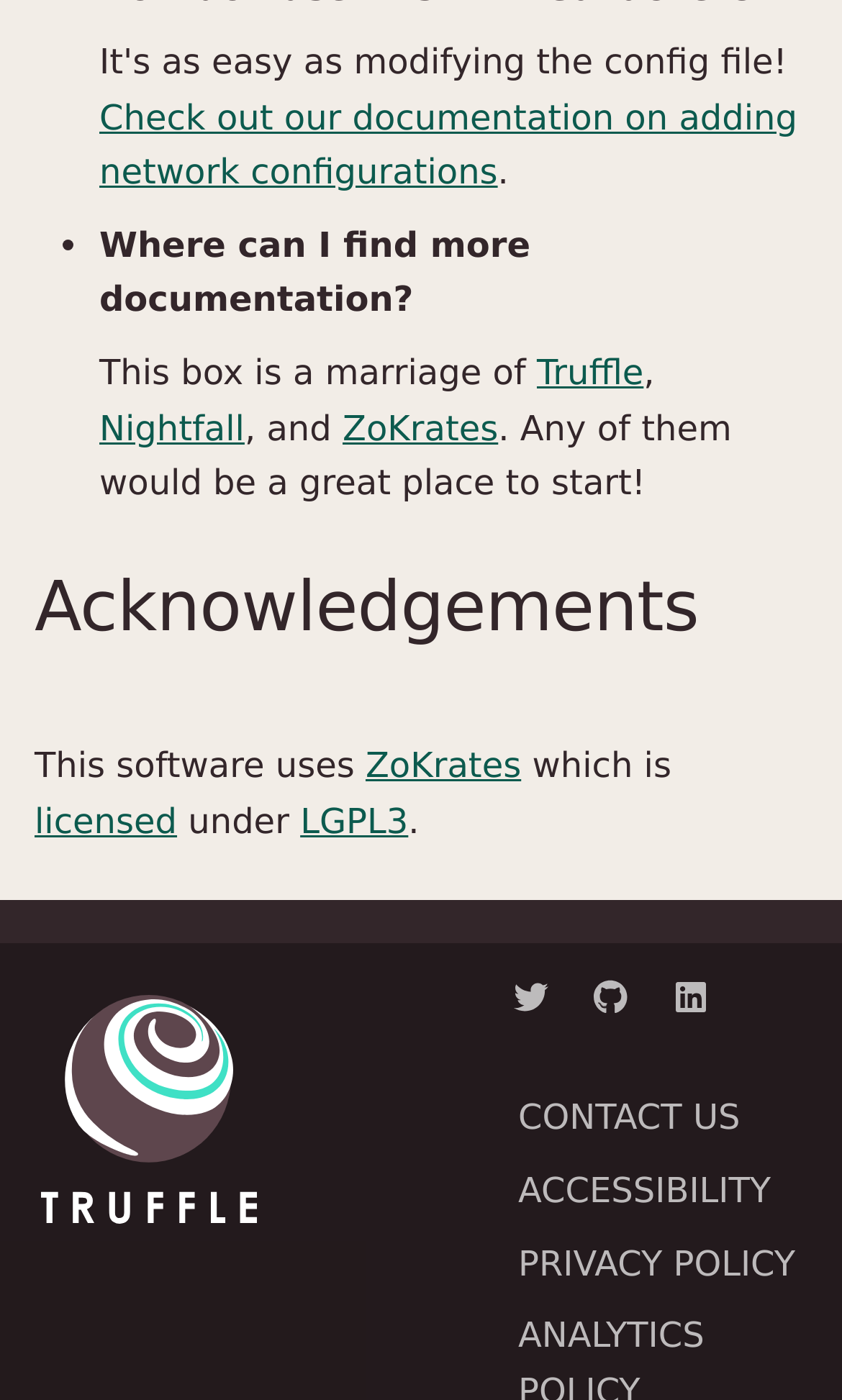Locate the UI element that matches the description title="Truffle LinkedIn" in the webpage screenshot. Return the bounding box coordinates in the format (top-left x, top-left y, bottom-right x, bottom-right y), with values ranging from 0 to 1.

[0.78, 0.687, 0.862, 0.736]